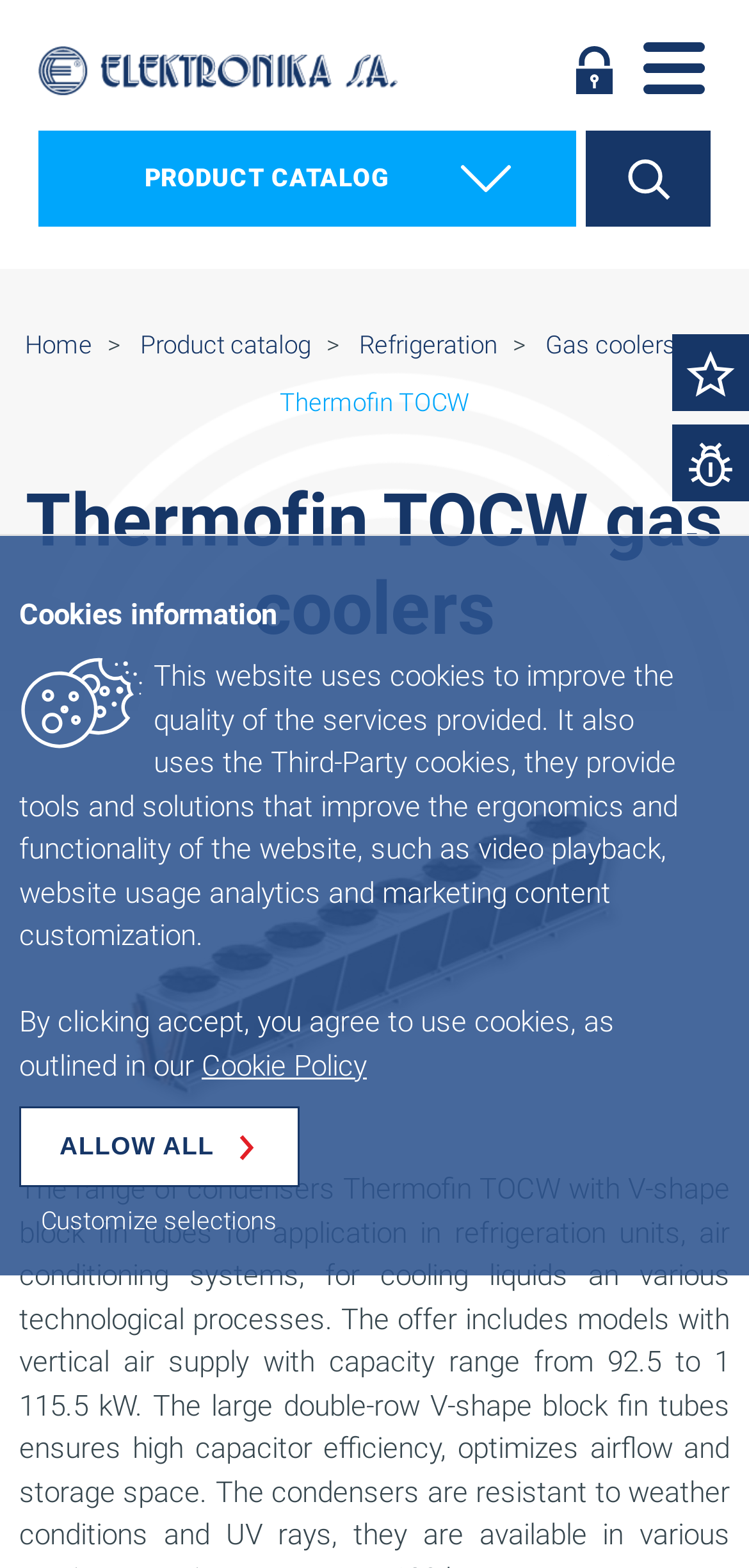Identify the bounding box for the UI element that is described as follows: "Home".

[0.033, 0.211, 0.123, 0.229]